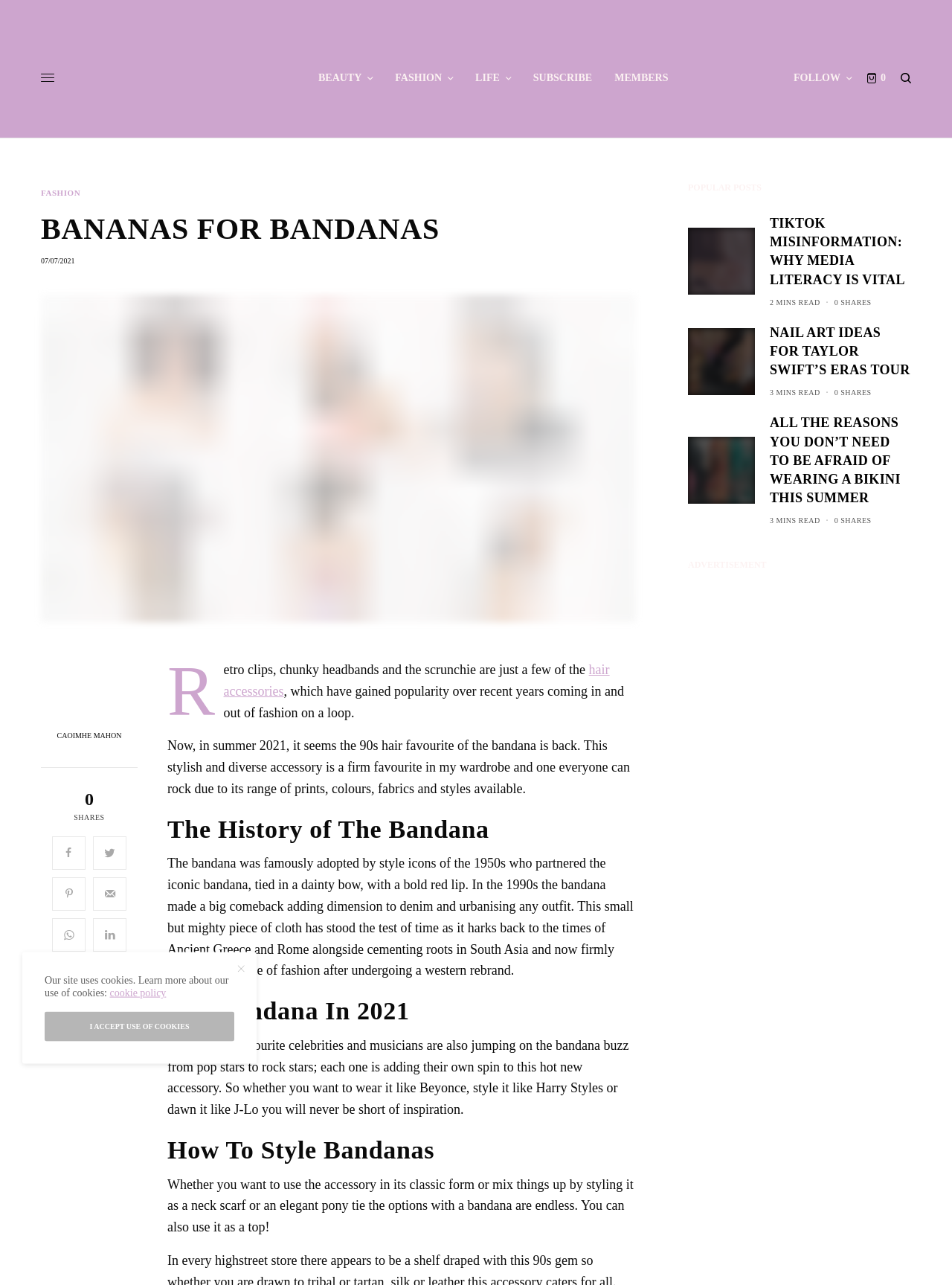Please mark the bounding box coordinates of the area that should be clicked to carry out the instruction: "Click on the 'CAOIMHE MAHON' link".

[0.043, 0.57, 0.145, 0.576]